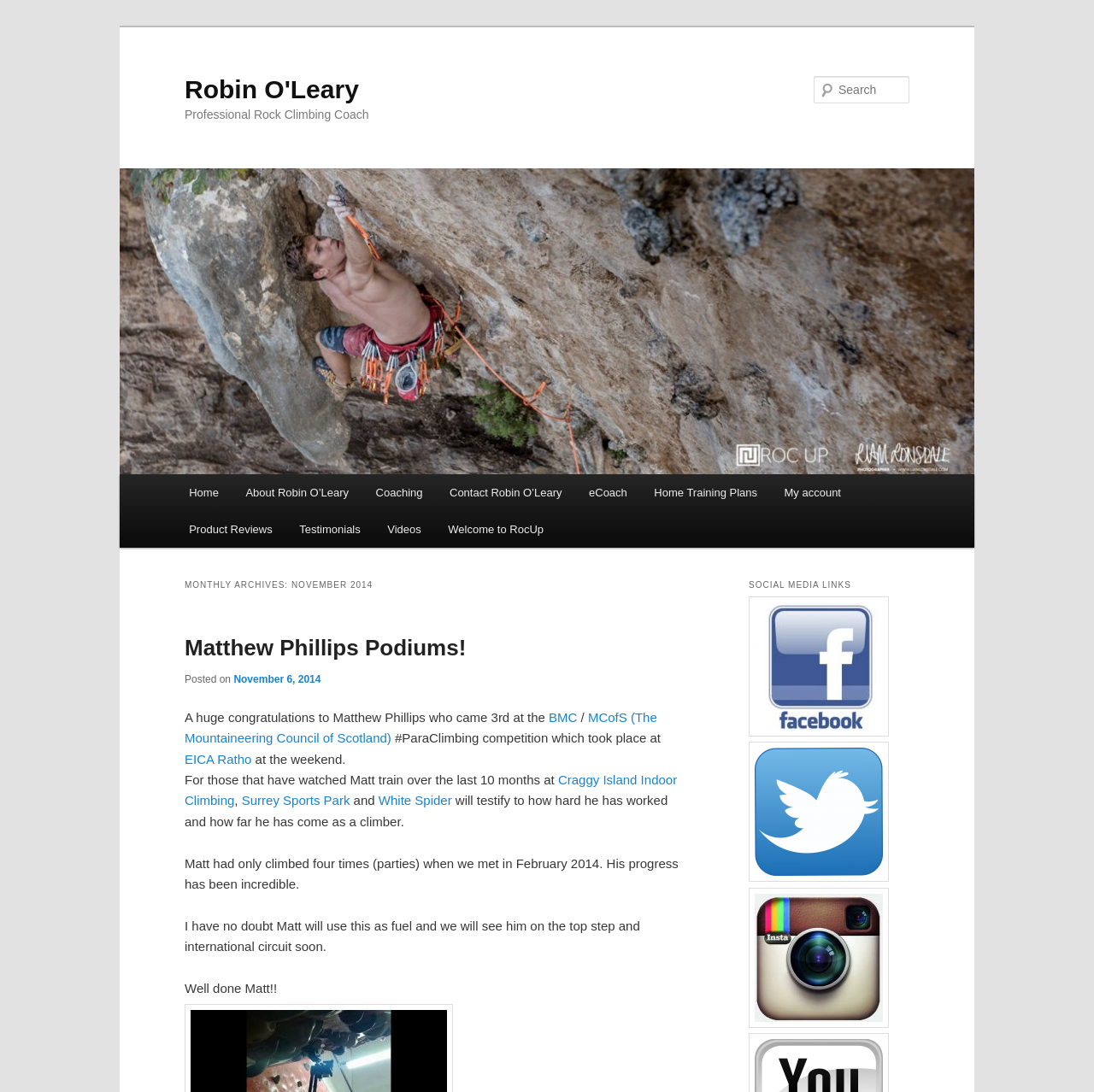Determine the bounding box coordinates of the UI element that matches the following description: "parent_node: Search name="s" placeholder="Search"". The coordinates should be four float numbers between 0 and 1 in the format [left, top, right, bottom].

[0.744, 0.07, 0.831, 0.095]